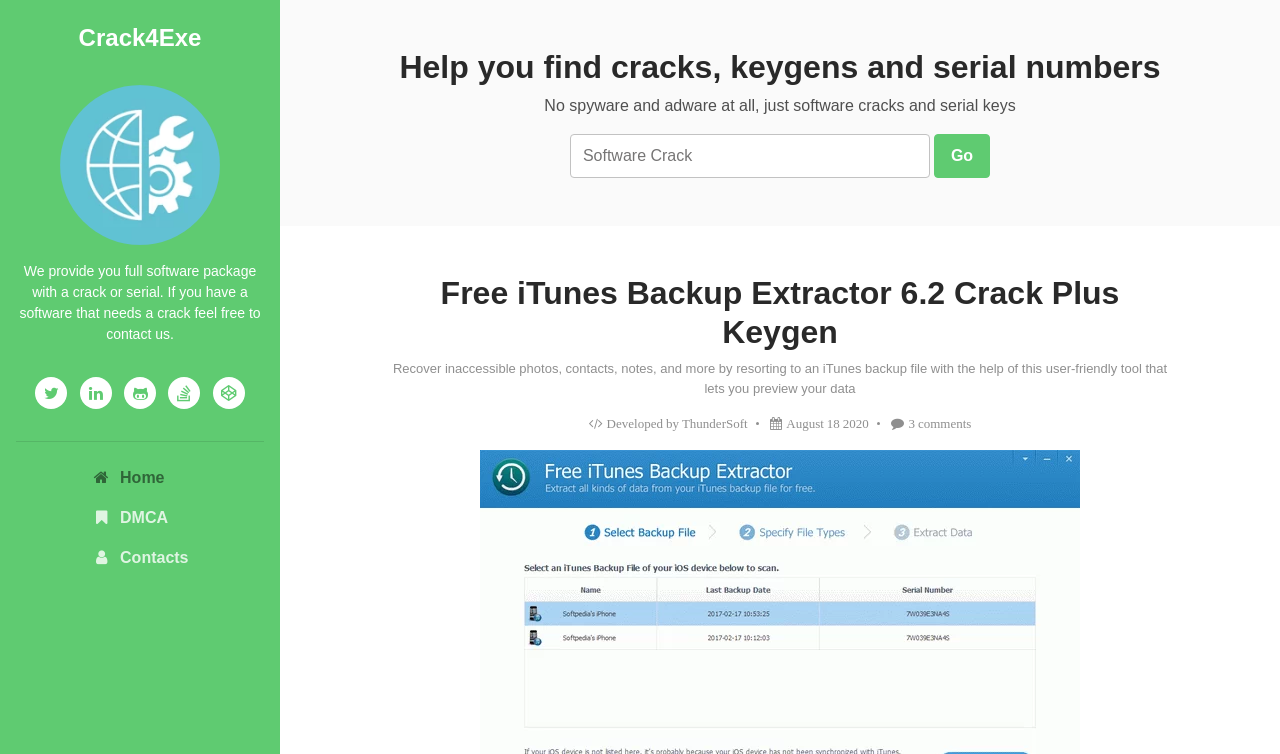Please answer the following question using a single word or phrase: 
What is the name of the developer of the software?

ThunderSoft